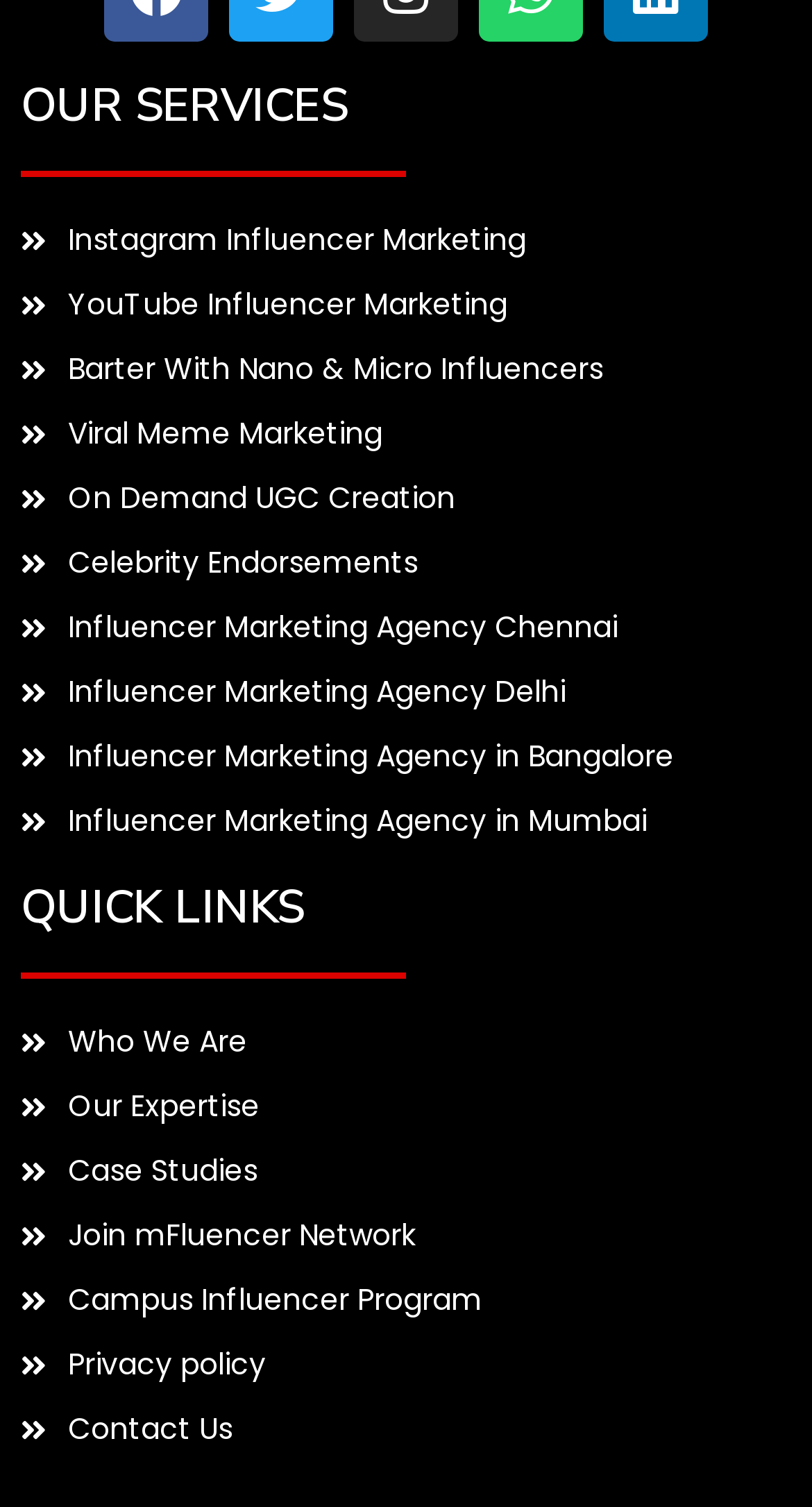Please determine the bounding box coordinates for the element that should be clicked to follow these instructions: "Click the logo".

None